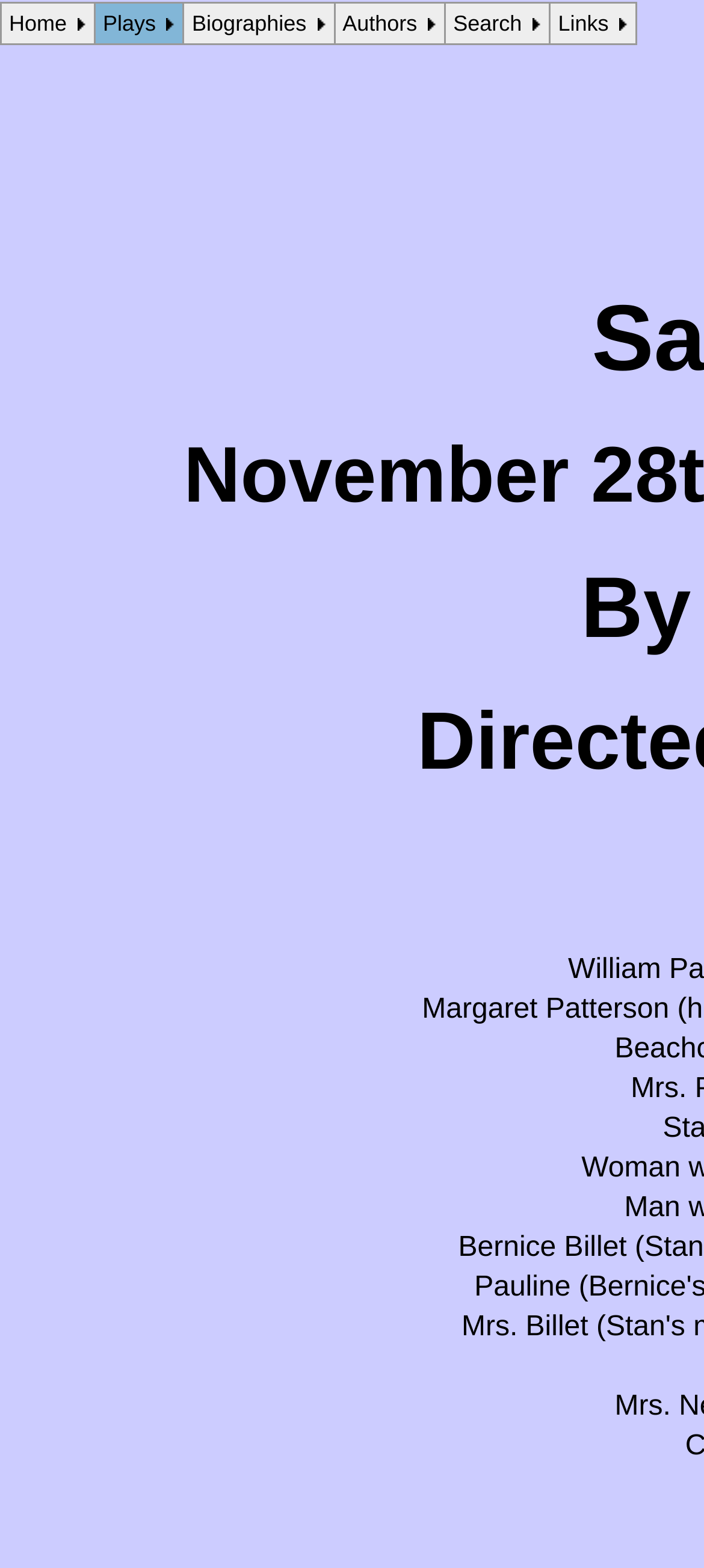Analyze the image and answer the question with as much detail as possible: 
What is the second menu item?

I looked at the layout table cells that contain links with text and found that the second menu item is 'Plays'.